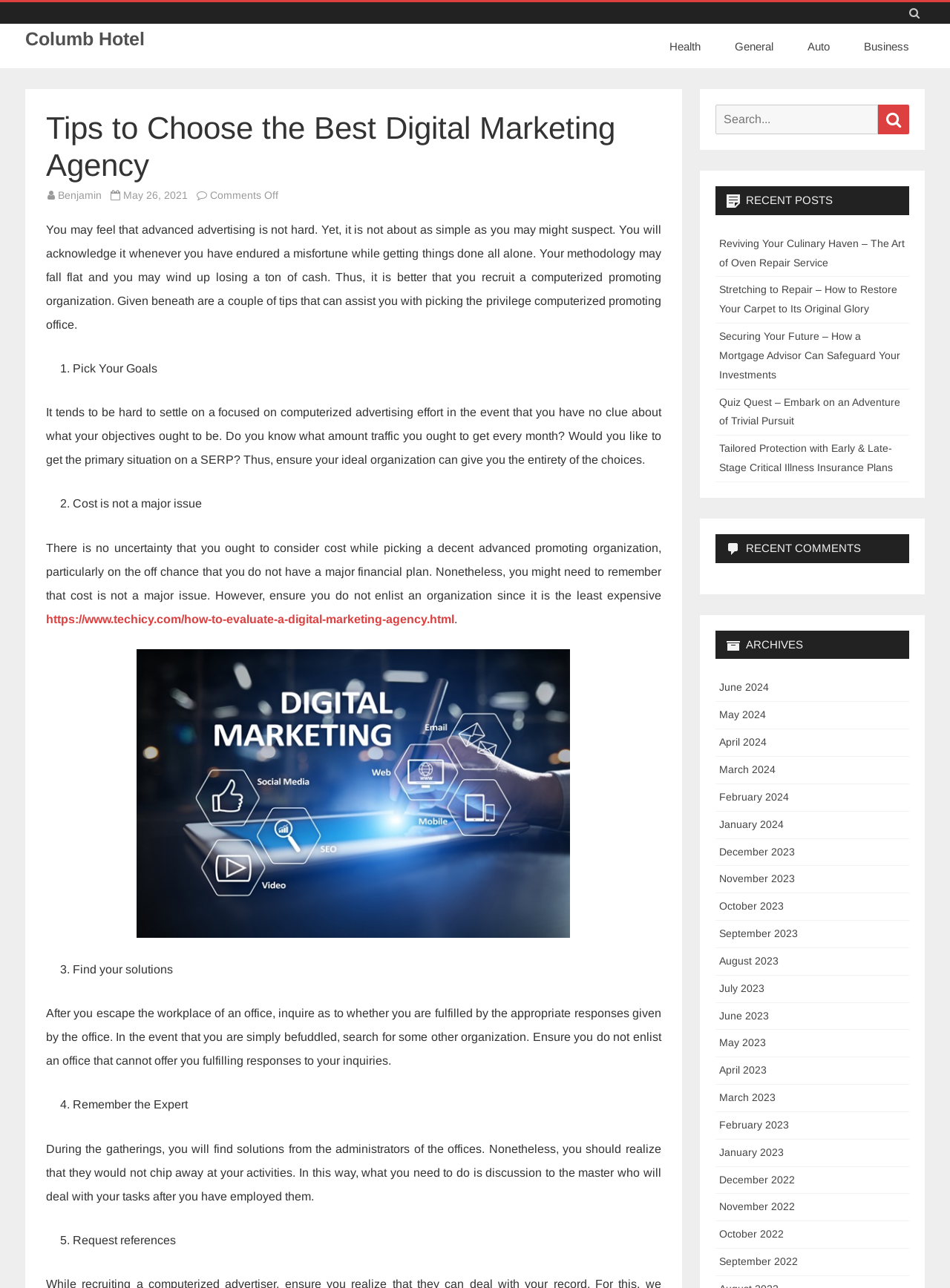Using the provided element description "October 2023", determine the bounding box coordinates of the UI element.

[0.757, 0.699, 0.825, 0.708]